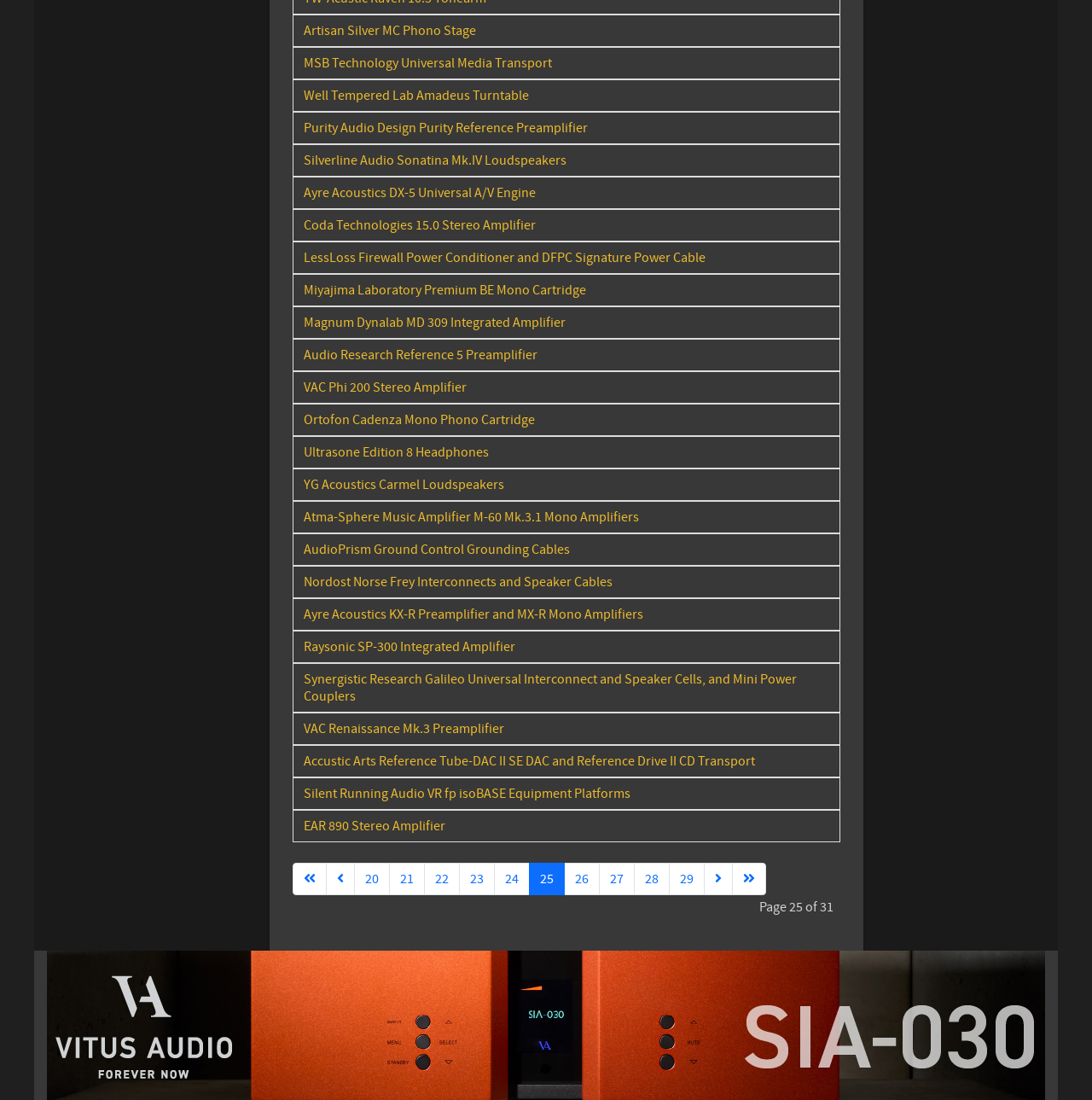Please find the bounding box coordinates of the element that you should click to achieve the following instruction: "Visit Vitus Audio". The coordinates should be presented as four float numbers between 0 and 1: [left, top, right, bottom].

[0.043, 0.934, 0.957, 0.948]